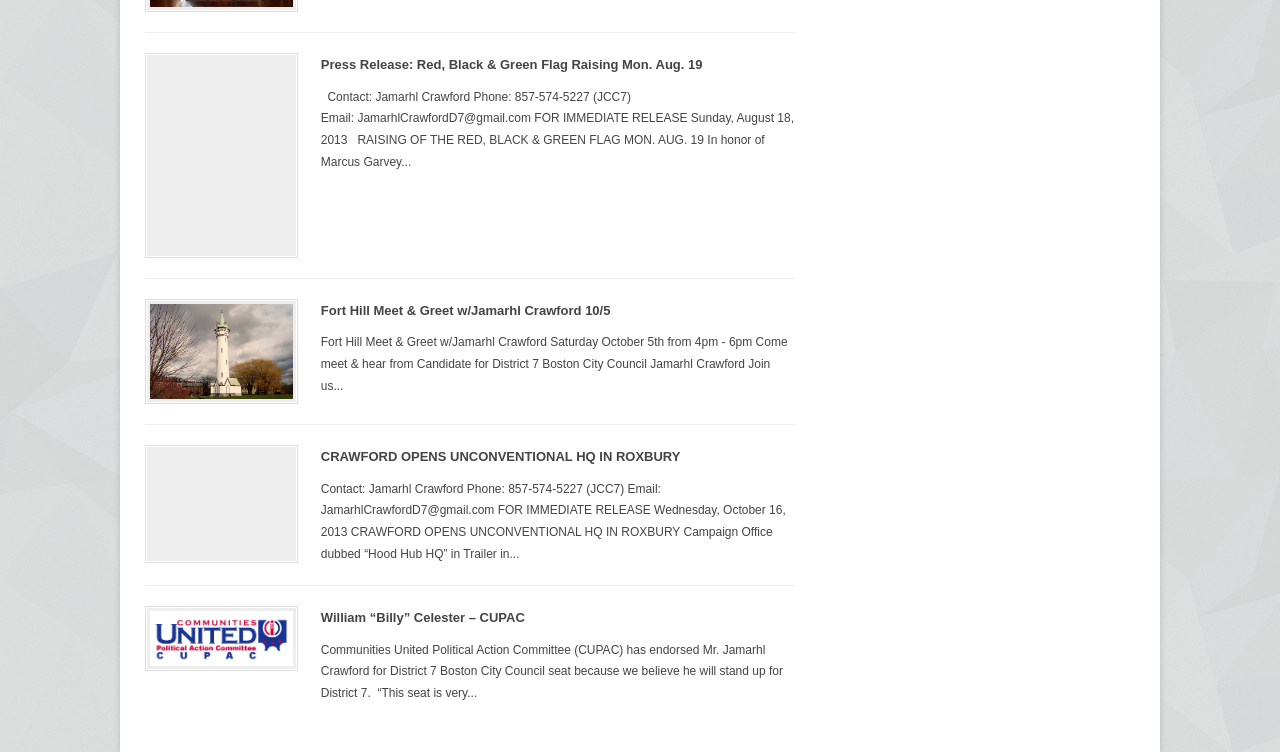Please specify the bounding box coordinates of the area that should be clicked to accomplish the following instruction: "Click the link to learn about William “Billy” Celester – CUPAC". The coordinates should consist of four float numbers between 0 and 1, i.e., [left, top, right, bottom].

[0.251, 0.811, 0.41, 0.831]